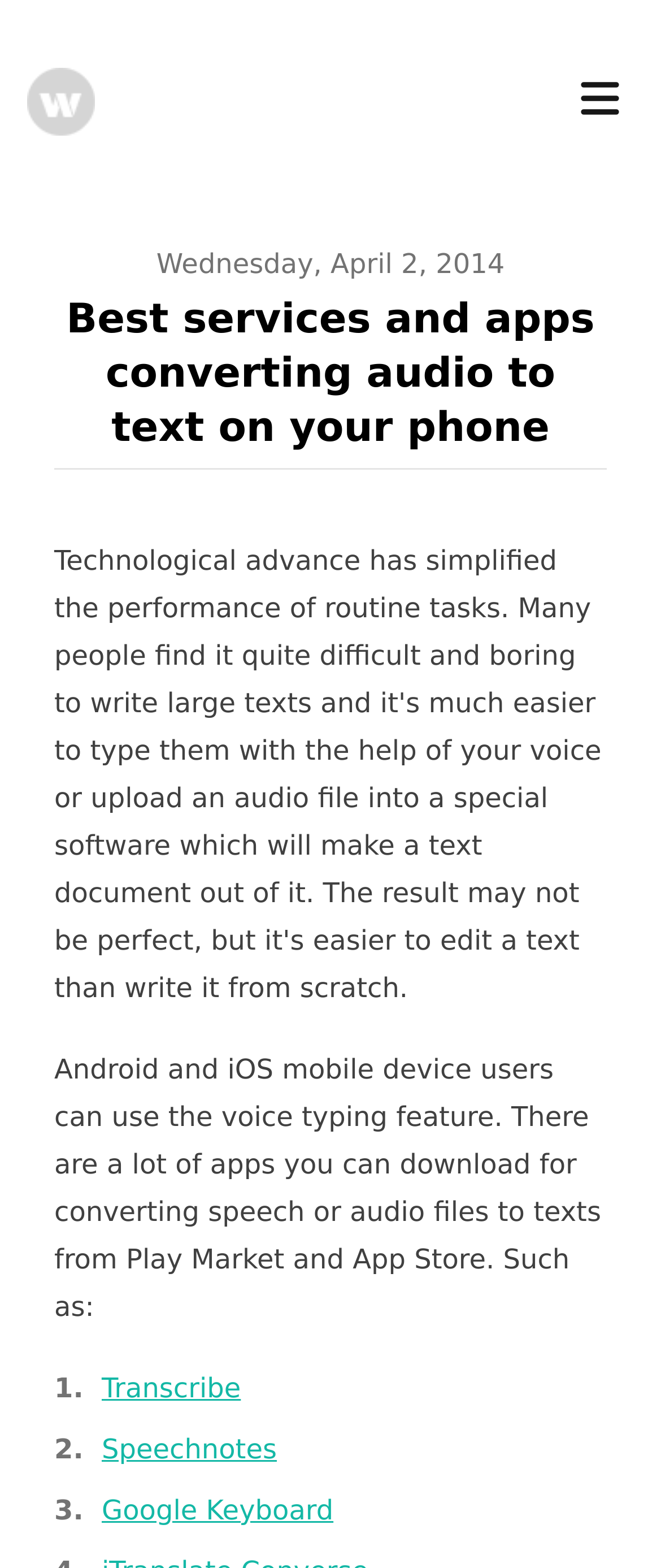Using the given description, provide the bounding box coordinates formatted as (top-left x, top-left y, bottom-right x, bottom-right y), with all values being floating point numbers between 0 and 1. Description: Speechnotes

[0.154, 0.914, 0.419, 0.934]